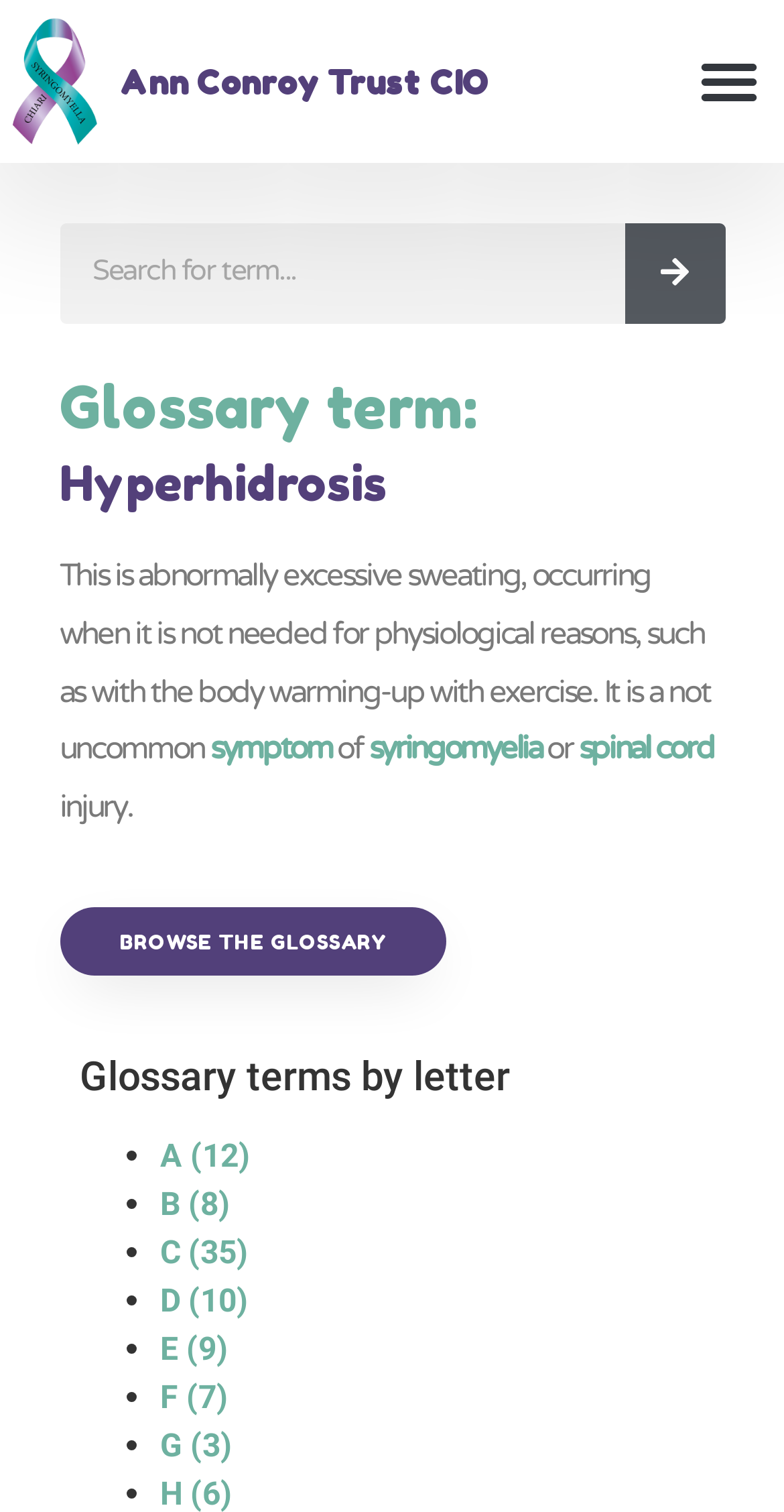Specify the bounding box coordinates for the region that must be clicked to perform the given instruction: "Search for a term".

[0.076, 0.147, 0.924, 0.214]